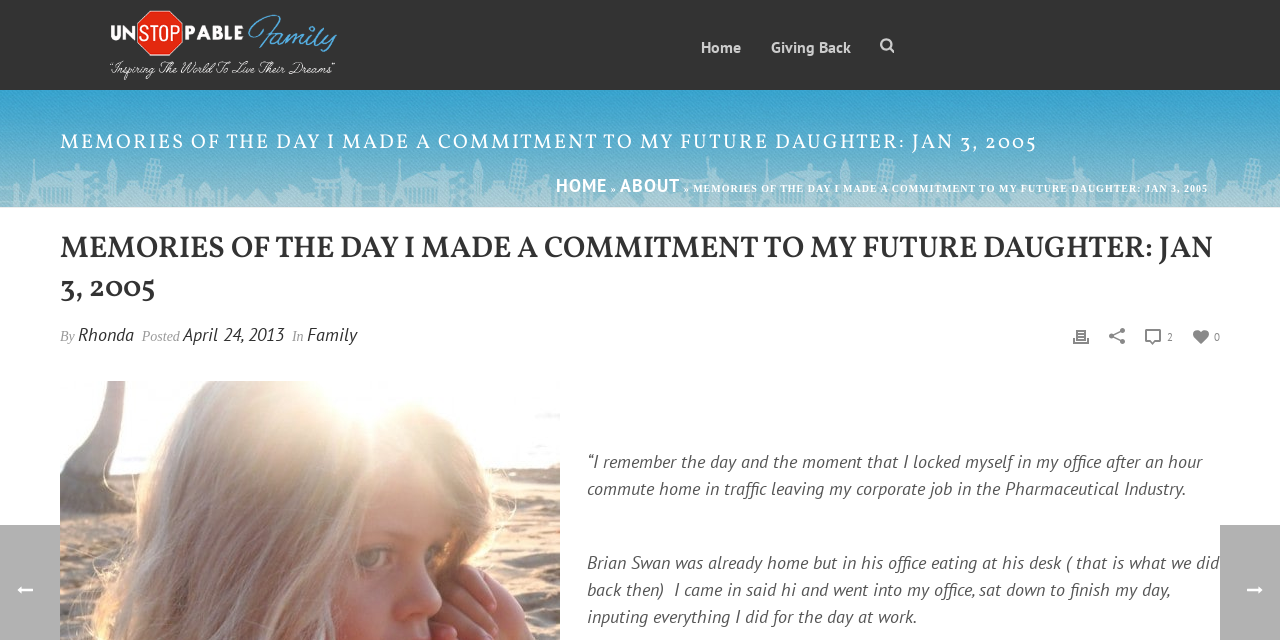Provide a brief response to the question below using one word or phrase:
What is the title of the article?

MEMORIES OF THE DAY I MADE A COMMITMENT TO MY FUTURE DAUGHTER: JAN 3, 2005